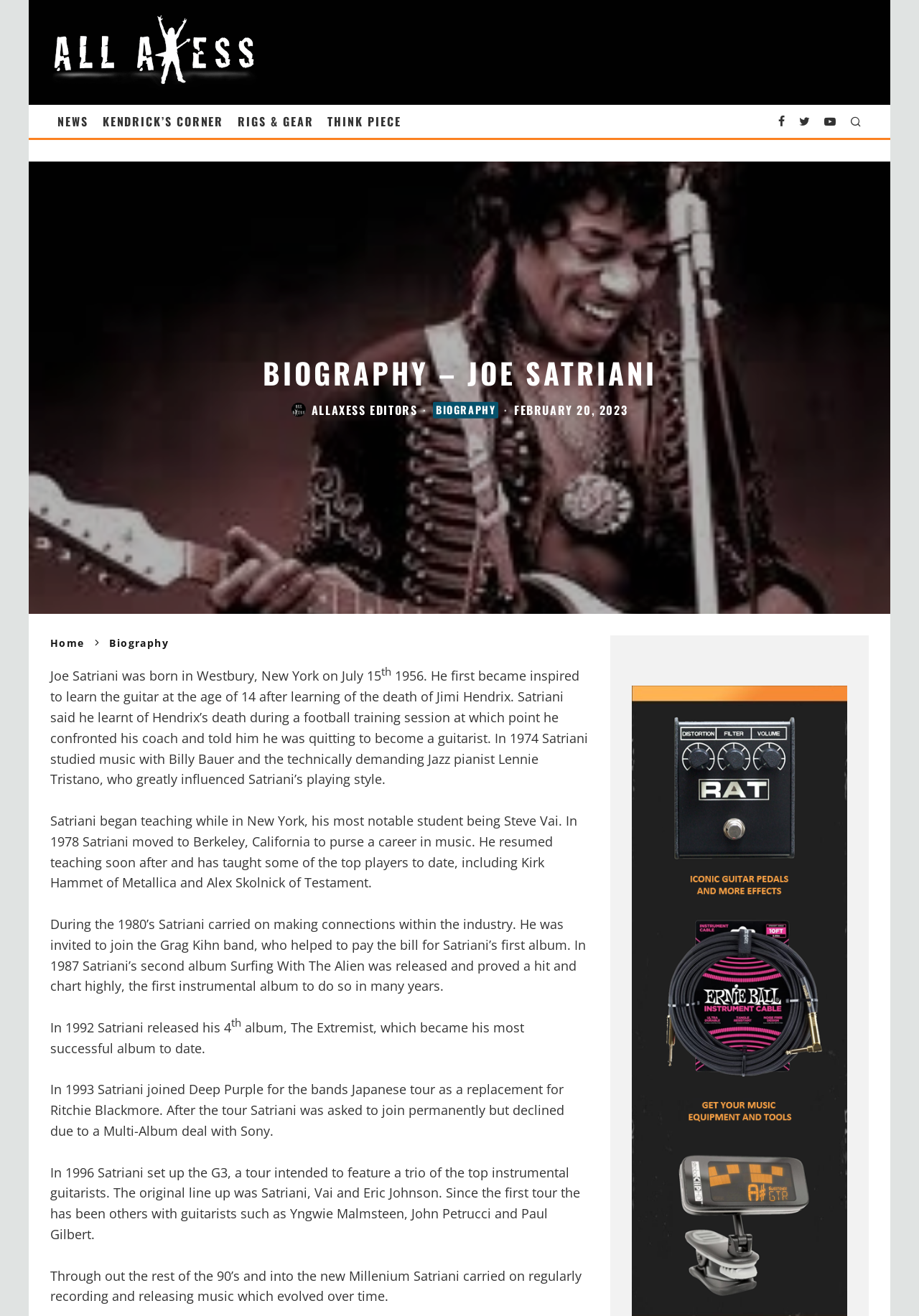Please provide a comprehensive answer to the question based on the screenshot: What is the name of the tour Joe Satriani set up in 1996?

I found this information by reading the biography section of the webpage, which states 'In 1996 Satriani set up the G3, a tour intended to feature a trio of the top instrumental guitarists.'